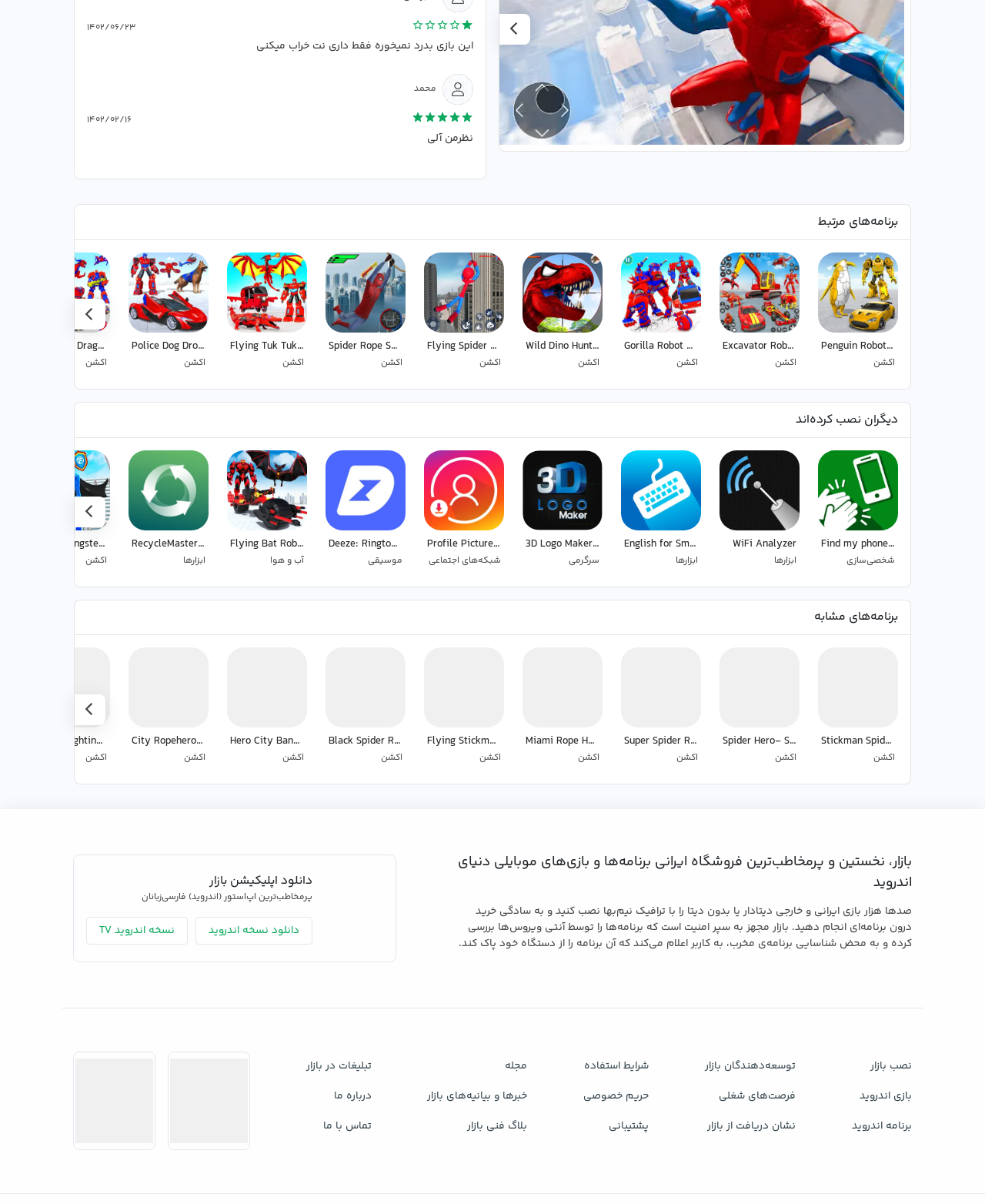Please determine the bounding box coordinates for the UI element described here. Use the format (top-left x, top-left y, bottom-right x, bottom-right y) with values bounded between 0 and 1: شرایط استفاده

[0.592, 0.873, 0.659, 0.899]